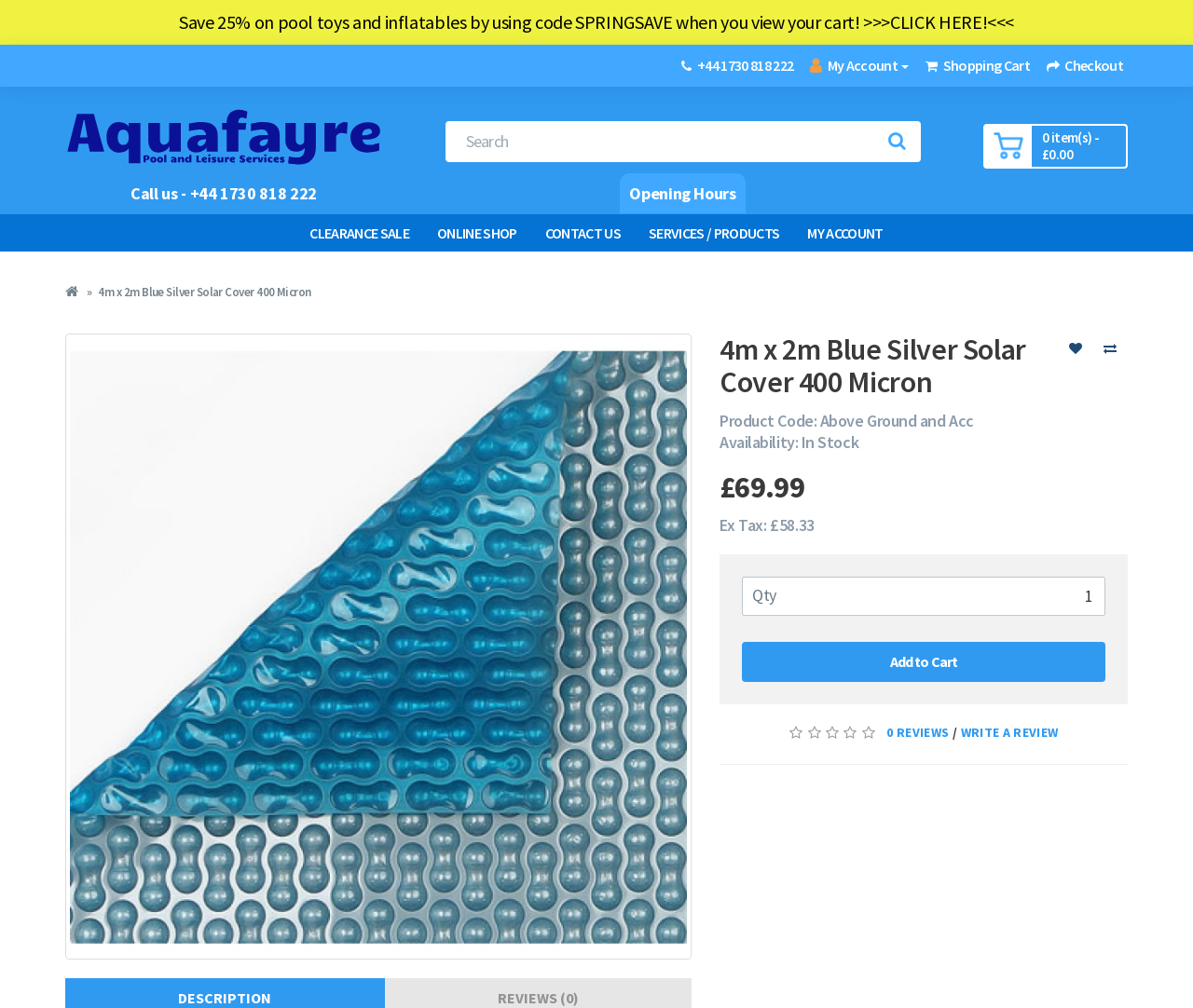Identify the coordinates of the bounding box for the element described below: "+44 1730 818 222". Return the coordinates as four float numbers between 0 and 1: [left, top, right, bottom].

[0.584, 0.055, 0.665, 0.074]